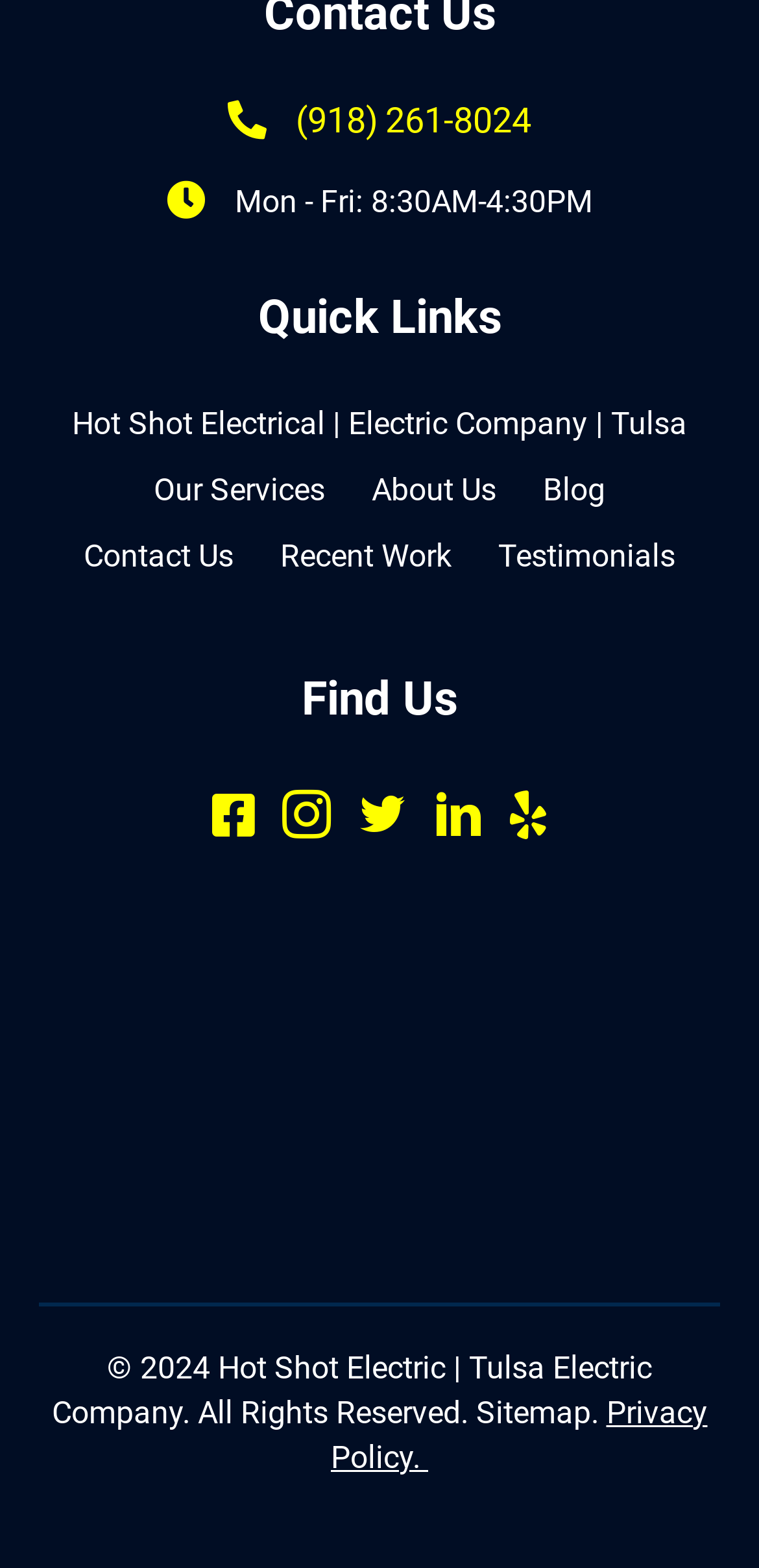Indicate the bounding box coordinates of the clickable region to achieve the following instruction: "Check the contact information."

[0.079, 0.334, 0.338, 0.375]